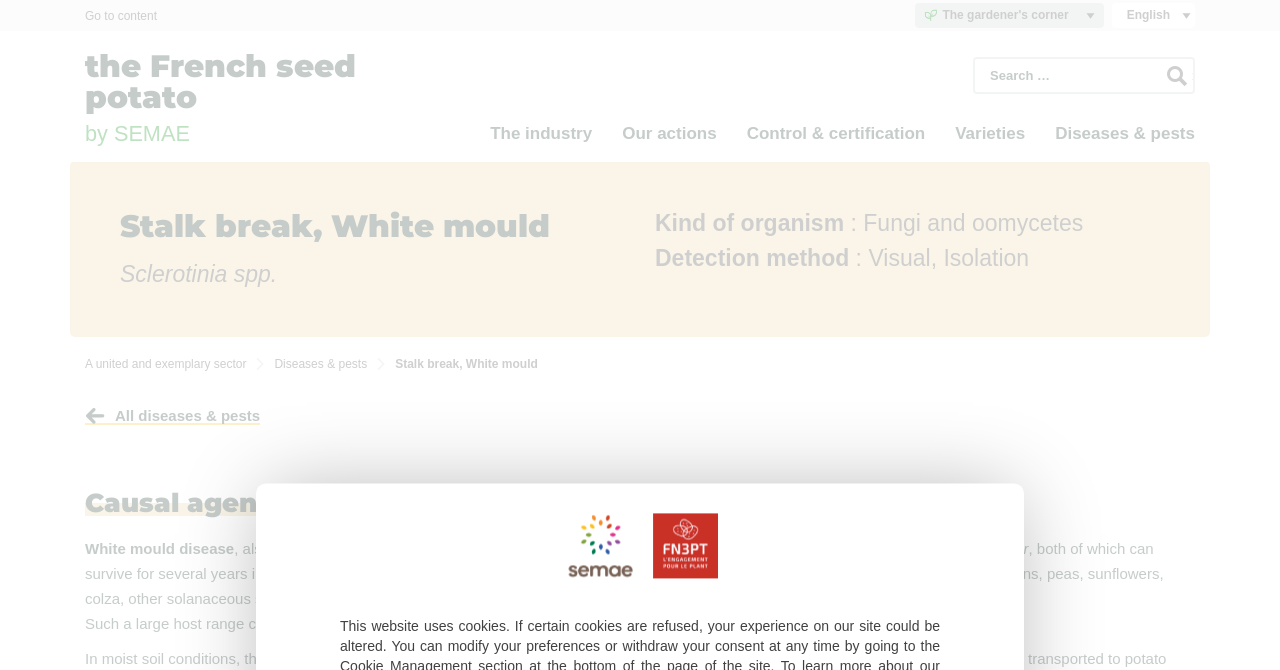Given the element description The gardener's corner, predict the bounding box coordinates for the UI element in the webpage screenshot. The format should be (top-left x, top-left y, bottom-right x, bottom-right y), and the values should be between 0 and 1.

[0.715, 0.004, 0.862, 0.042]